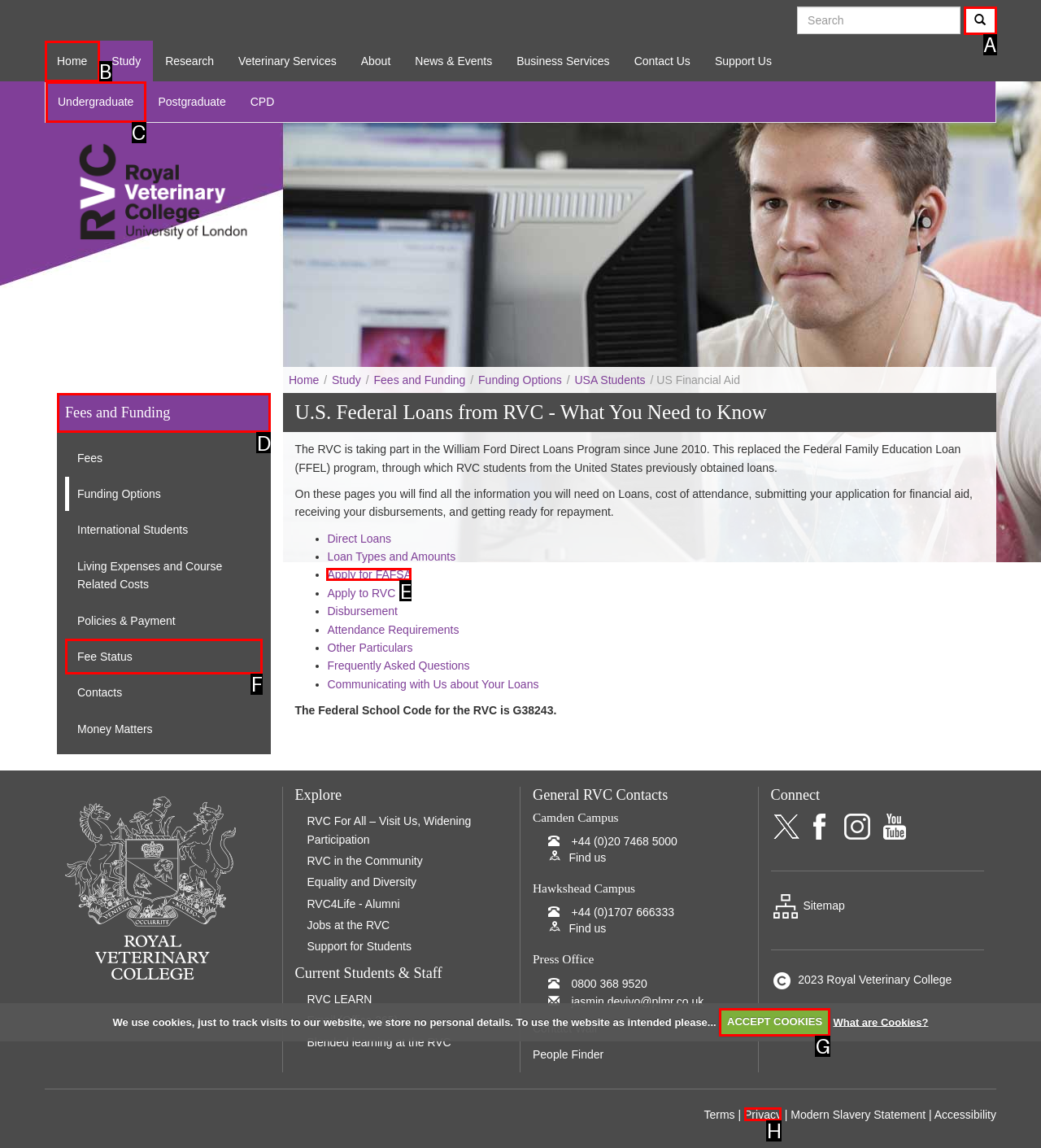Determine which HTML element should be clicked to carry out the following task: apply for FAFSA Respond with the letter of the appropriate option.

E